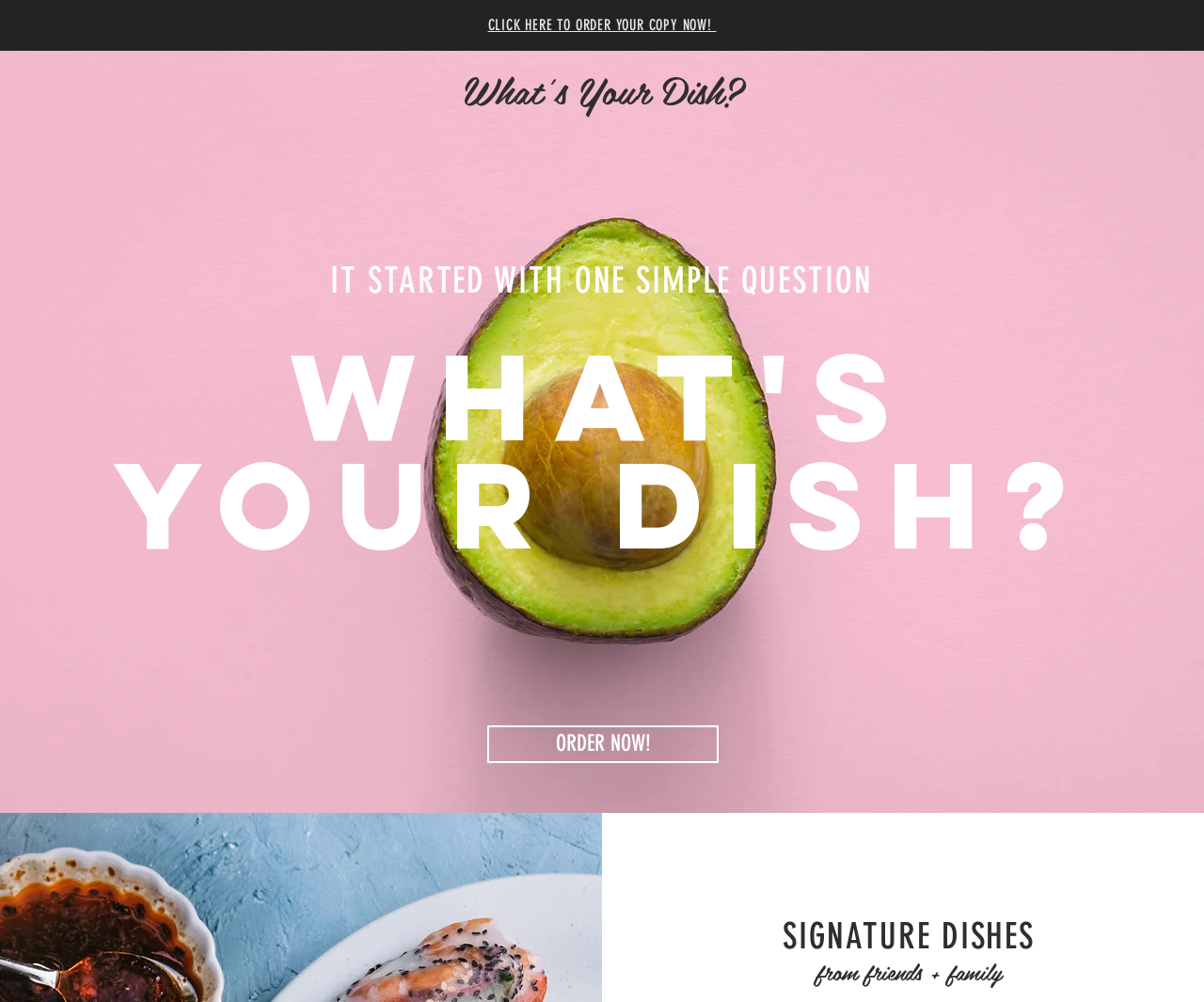Please provide the bounding box coordinate of the region that matches the element description: ORDER NOW!. Coordinates should be in the format (top-left x, top-left y, bottom-right x, bottom-right y) and all values should be between 0 and 1.

[0.405, 0.724, 0.597, 0.762]